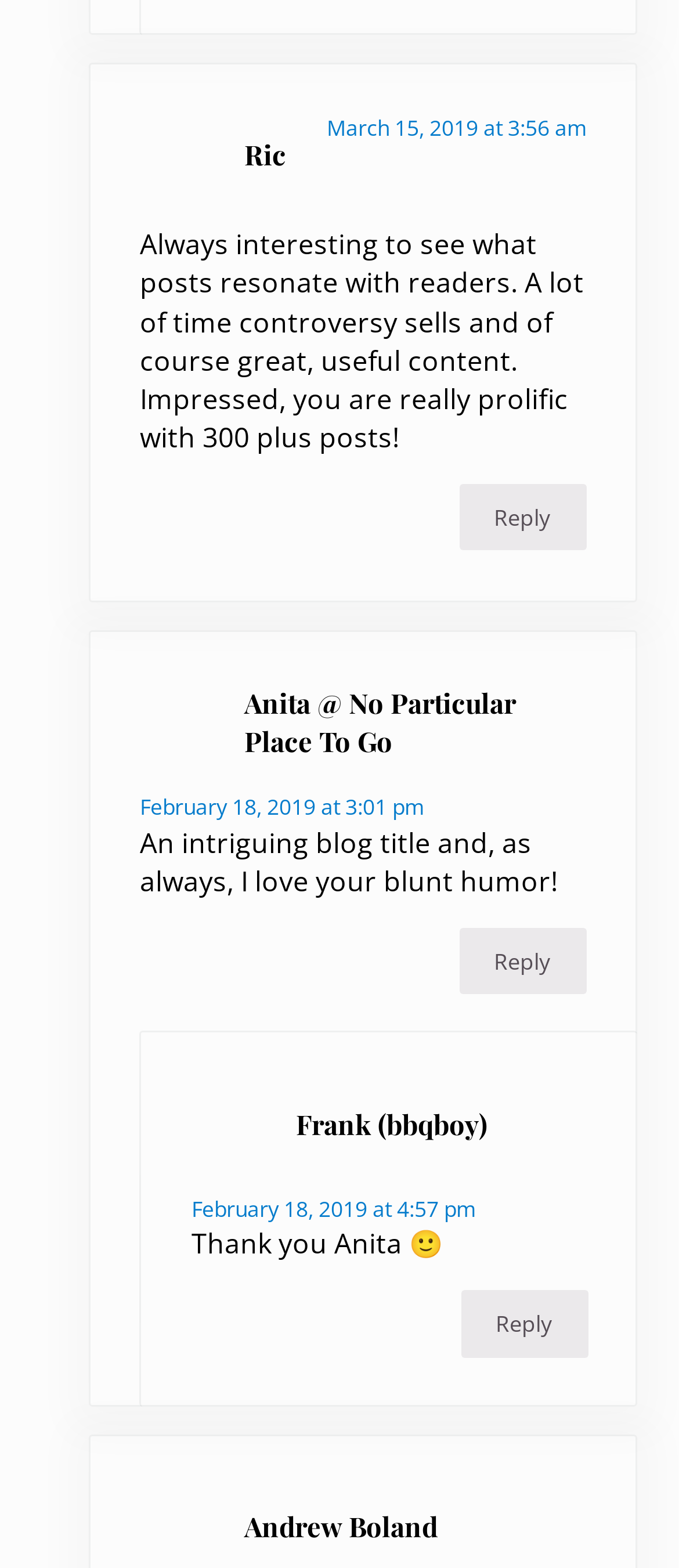What is the name of the person who commented after Anita?
Use the screenshot to answer the question with a single word or phrase.

Frank (bbqboy)